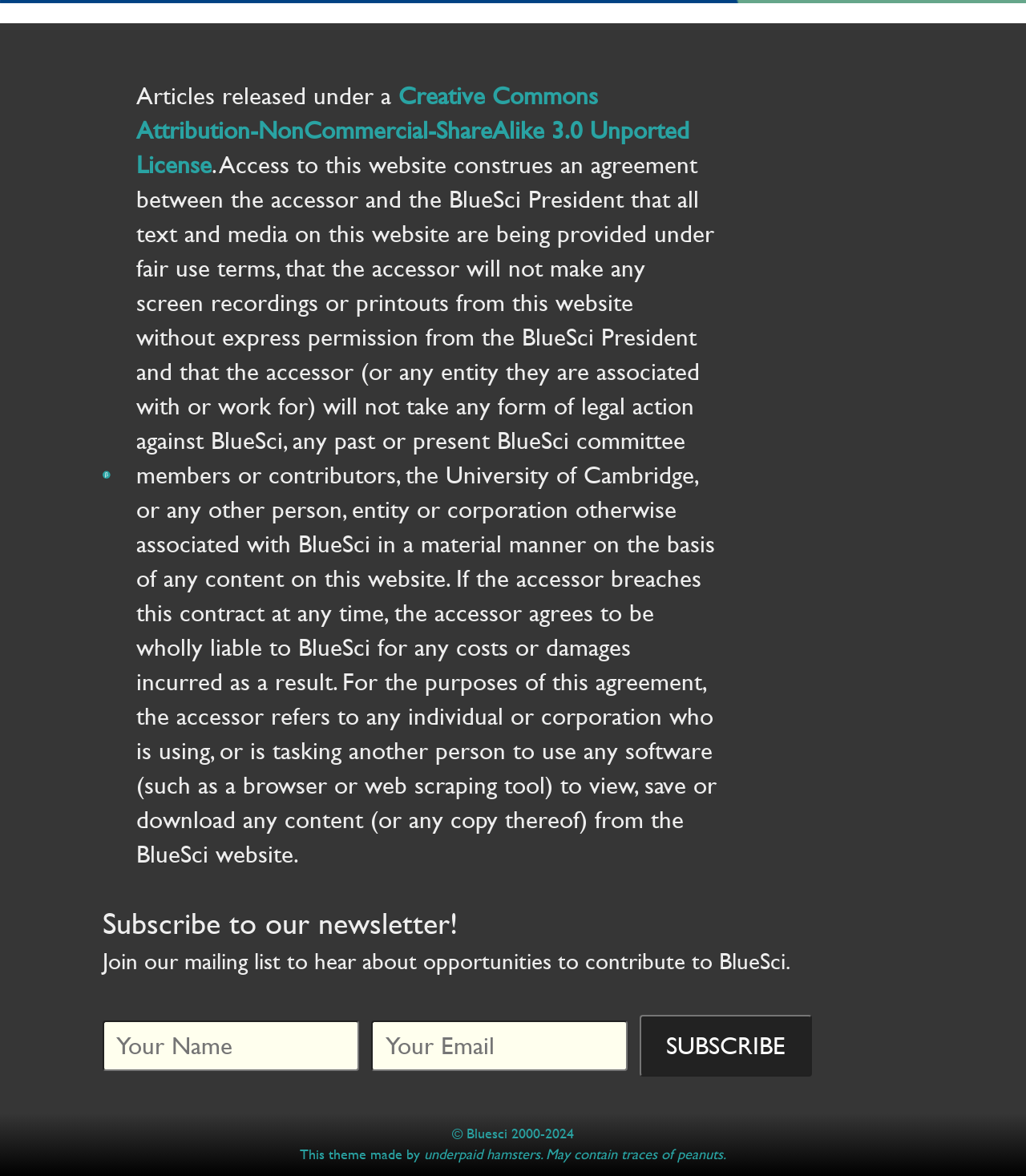What is required to subscribe to the newsletter?
Based on the image, answer the question with a single word or brief phrase.

Name and Email